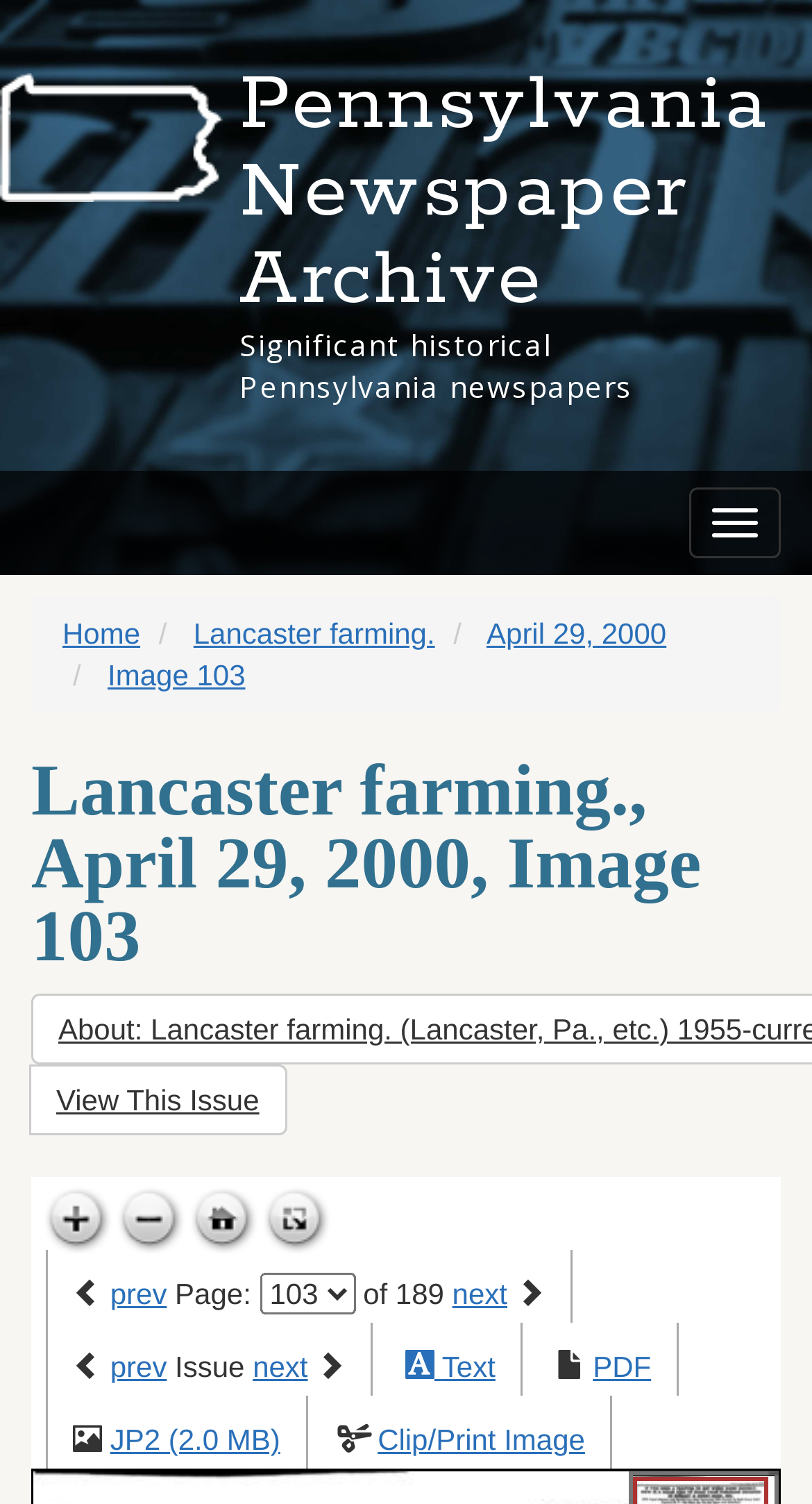Please determine the bounding box coordinates of the element to click on in order to accomplish the following task: "Click on the 'VWO Physics' link". Ensure the coordinates are four float numbers ranging from 0 to 1, i.e., [left, top, right, bottom].

None